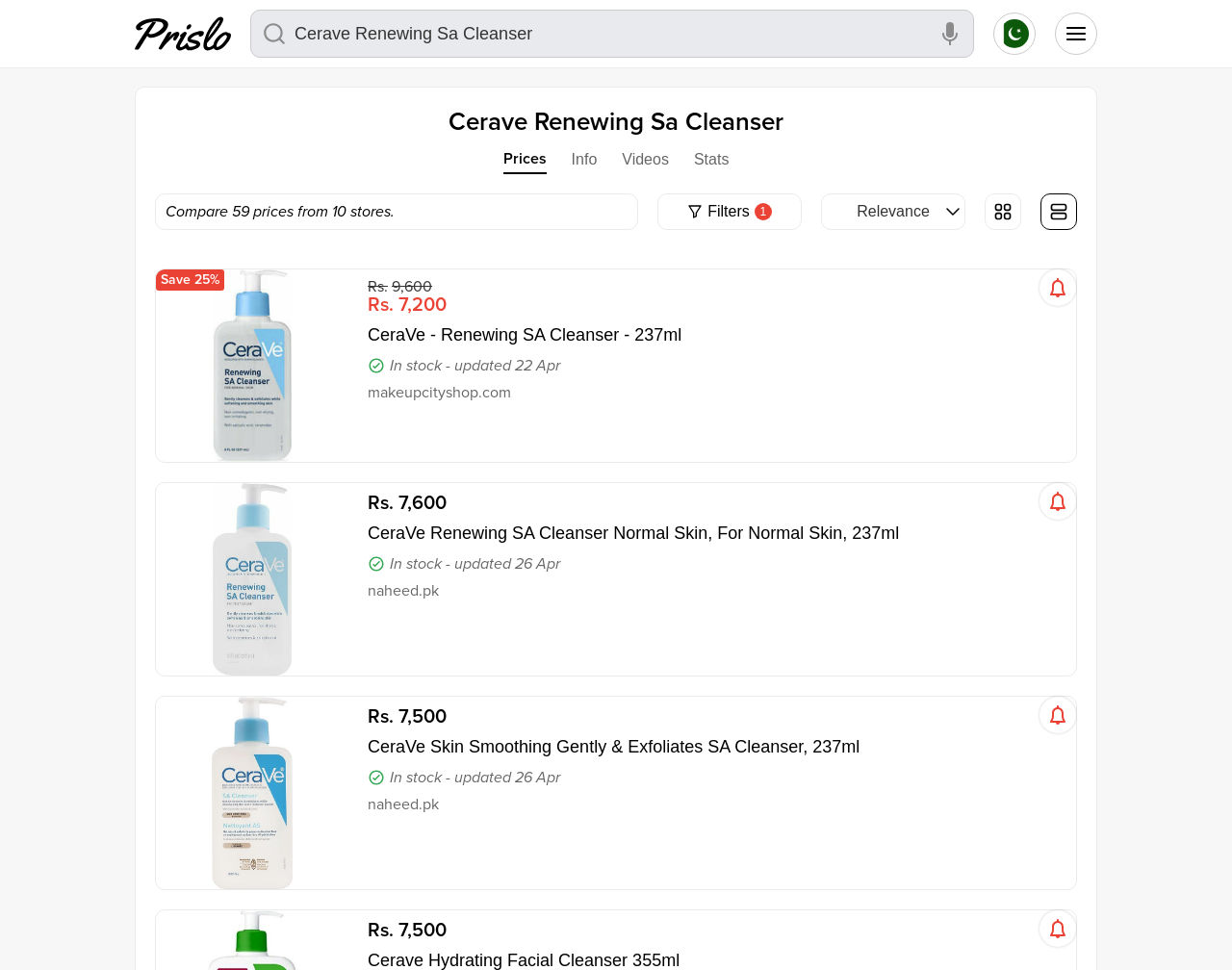Please predict the bounding box coordinates of the element's region where a click is necessary to complete the following instruction: "Click the search box". The coordinates should be represented by four float numbers between 0 and 1, i.e., [left, top, right, bottom].

[0.203, 0.01, 0.791, 0.06]